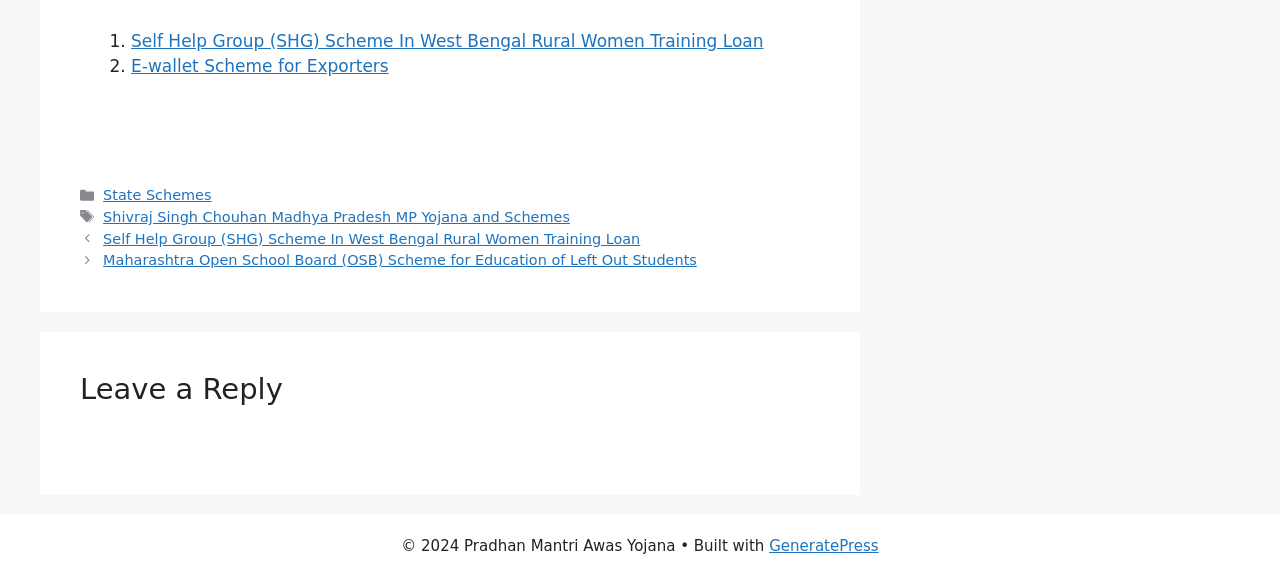What is the category of the post?
Examine the webpage screenshot and provide an in-depth answer to the question.

The category of the post is 'State Schemes' which is a link element with bounding box coordinates [0.081, 0.324, 0.165, 0.352] and is located in the footer section of the webpage.